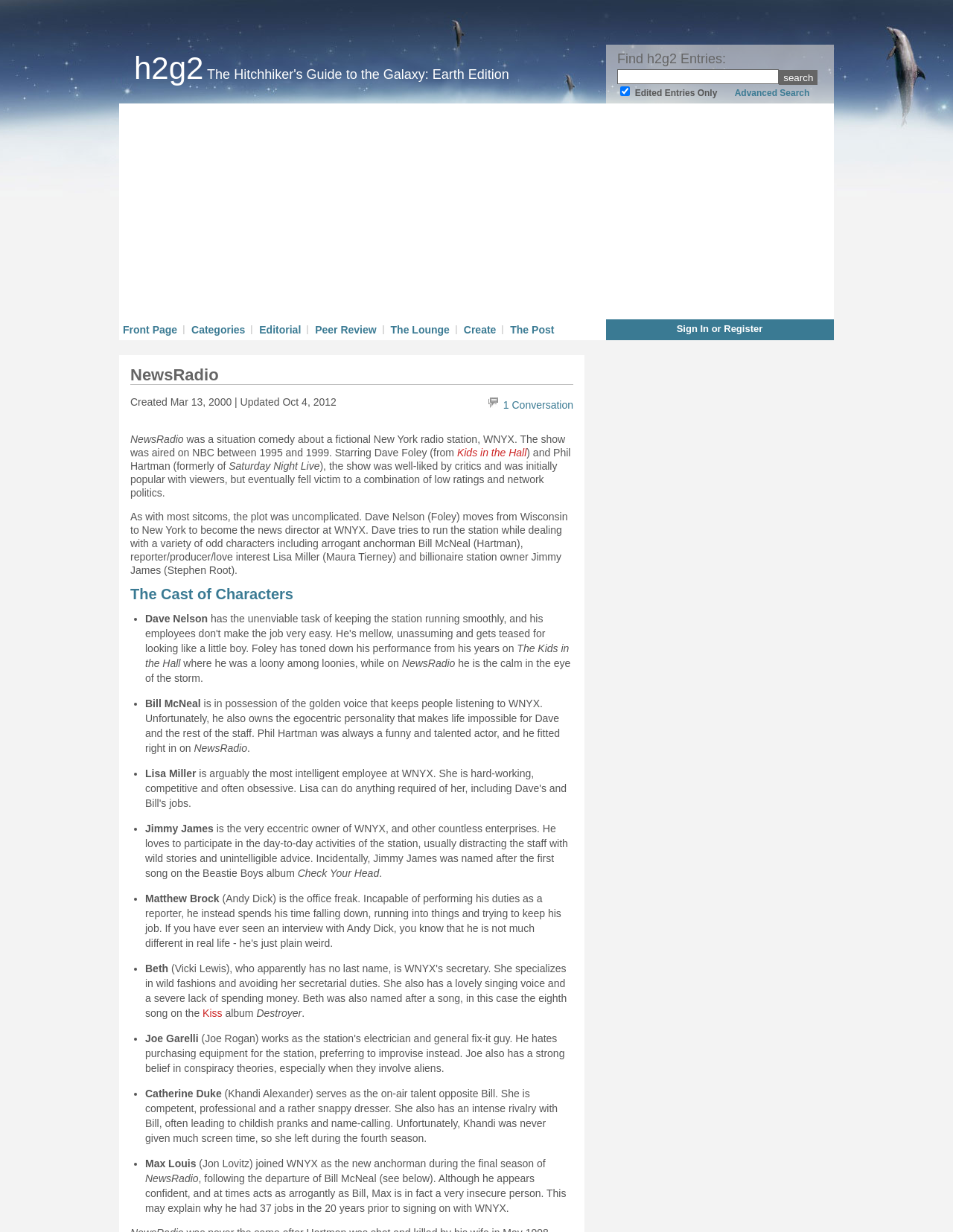Please identify the bounding box coordinates of the region to click in order to complete the task: "go to front page". The coordinates must be four float numbers between 0 and 1, specified as [left, top, right, bottom].

[0.129, 0.263, 0.186, 0.273]